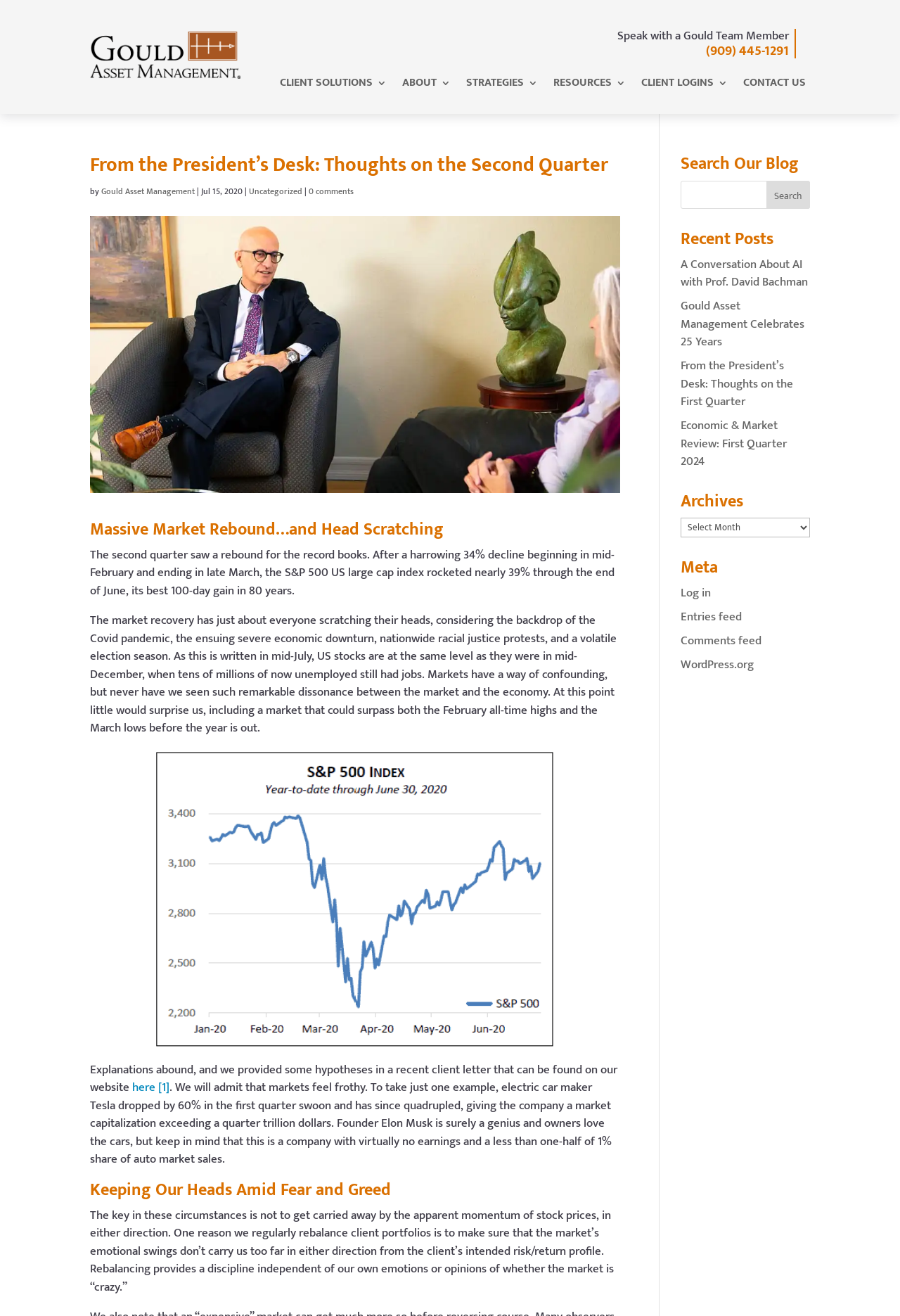What is the name of the company mentioned in the article? Look at the image and give a one-word or short phrase answer.

Gould Asset Management